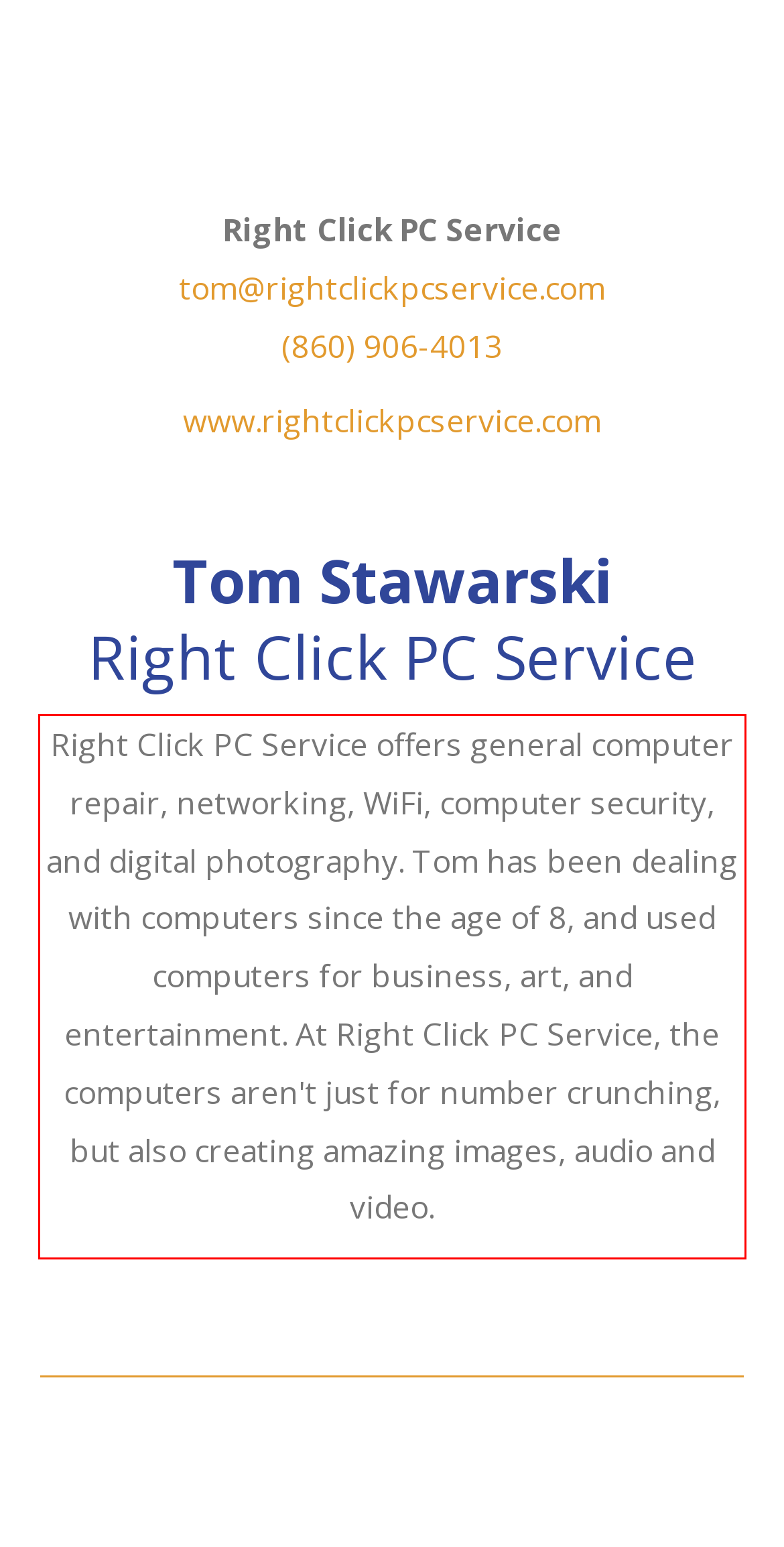Given a screenshot of a webpage containing a red rectangle bounding box, extract and provide the text content found within the red bounding box.

Right Click PC Service offers general computer repair, networking, WiFi, computer security, and digital photography. Tom has been dealing with computers since the age of 8, and used computers for business, art, and entertainment. At Right Click PC Service, the computers aren't just for number crunching, but also creating amazing images, audio and video.